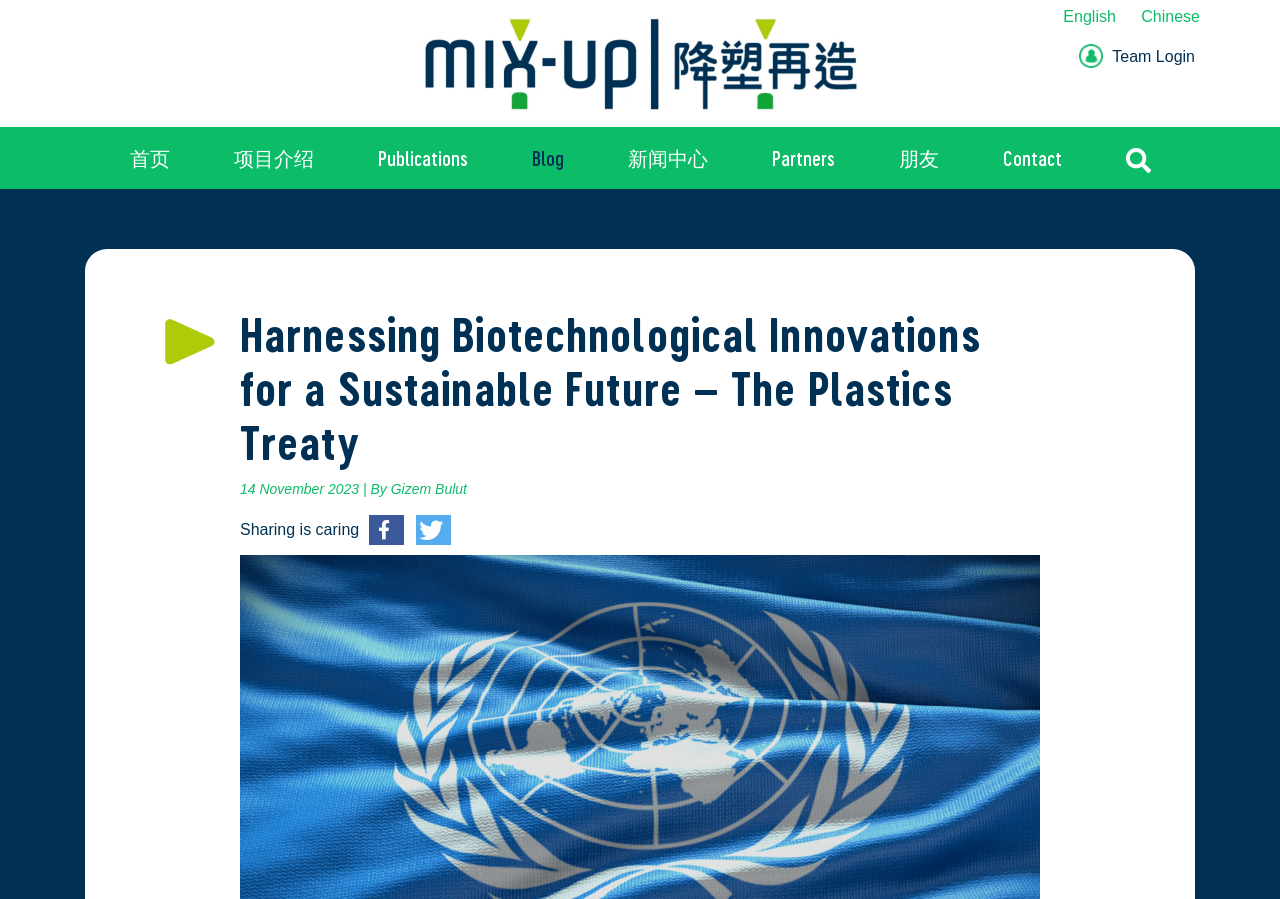Please find the bounding box coordinates of the element that you should click to achieve the following instruction: "Read the blog". The coordinates should be presented as four float numbers between 0 and 1: [left, top, right, bottom].

[0.39, 0.15, 0.465, 0.201]